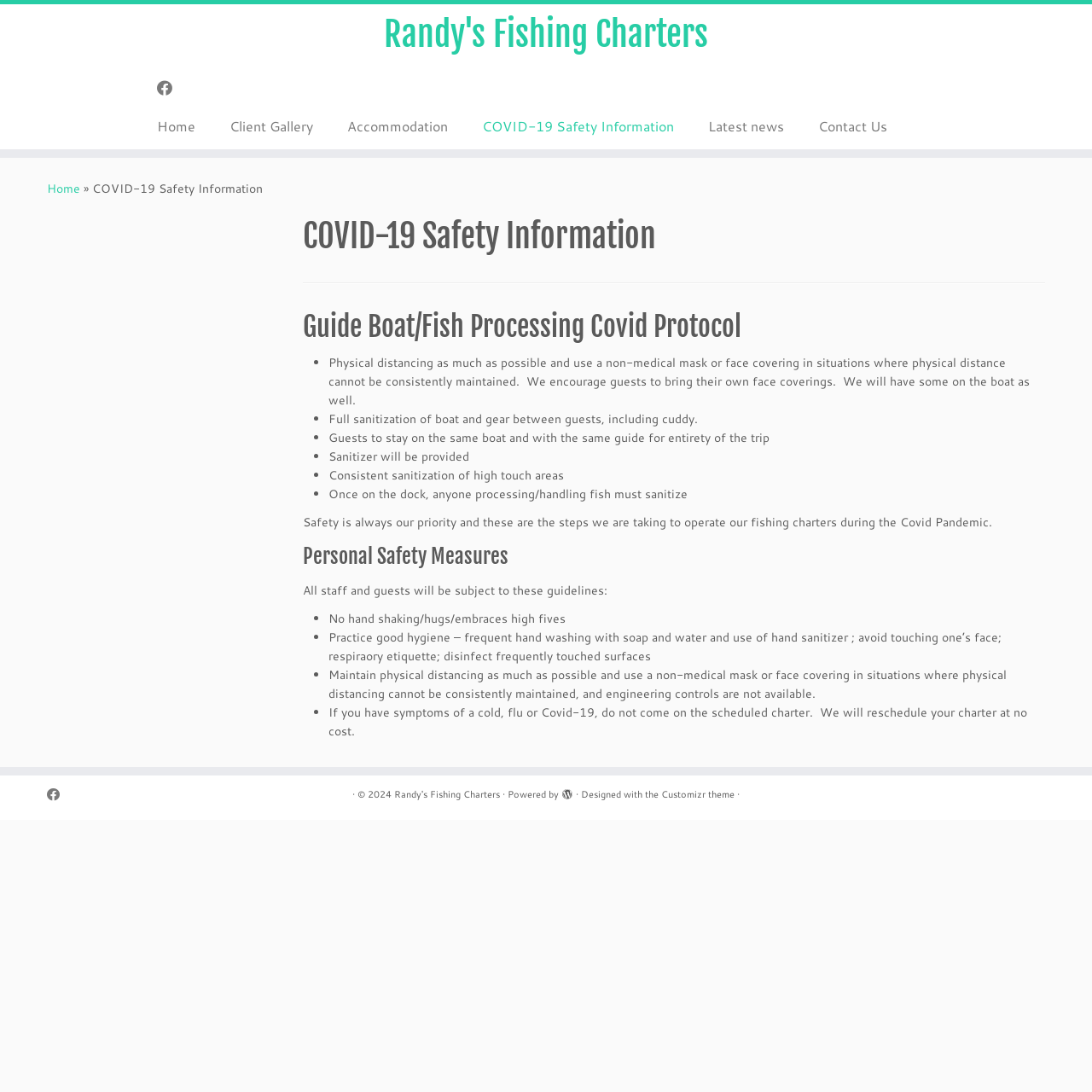What is the bounding box coordinate of the 'Follow me on Facebook' link?
Please use the image to provide a one-word or short phrase answer.

[0.144, 0.07, 0.168, 0.091]